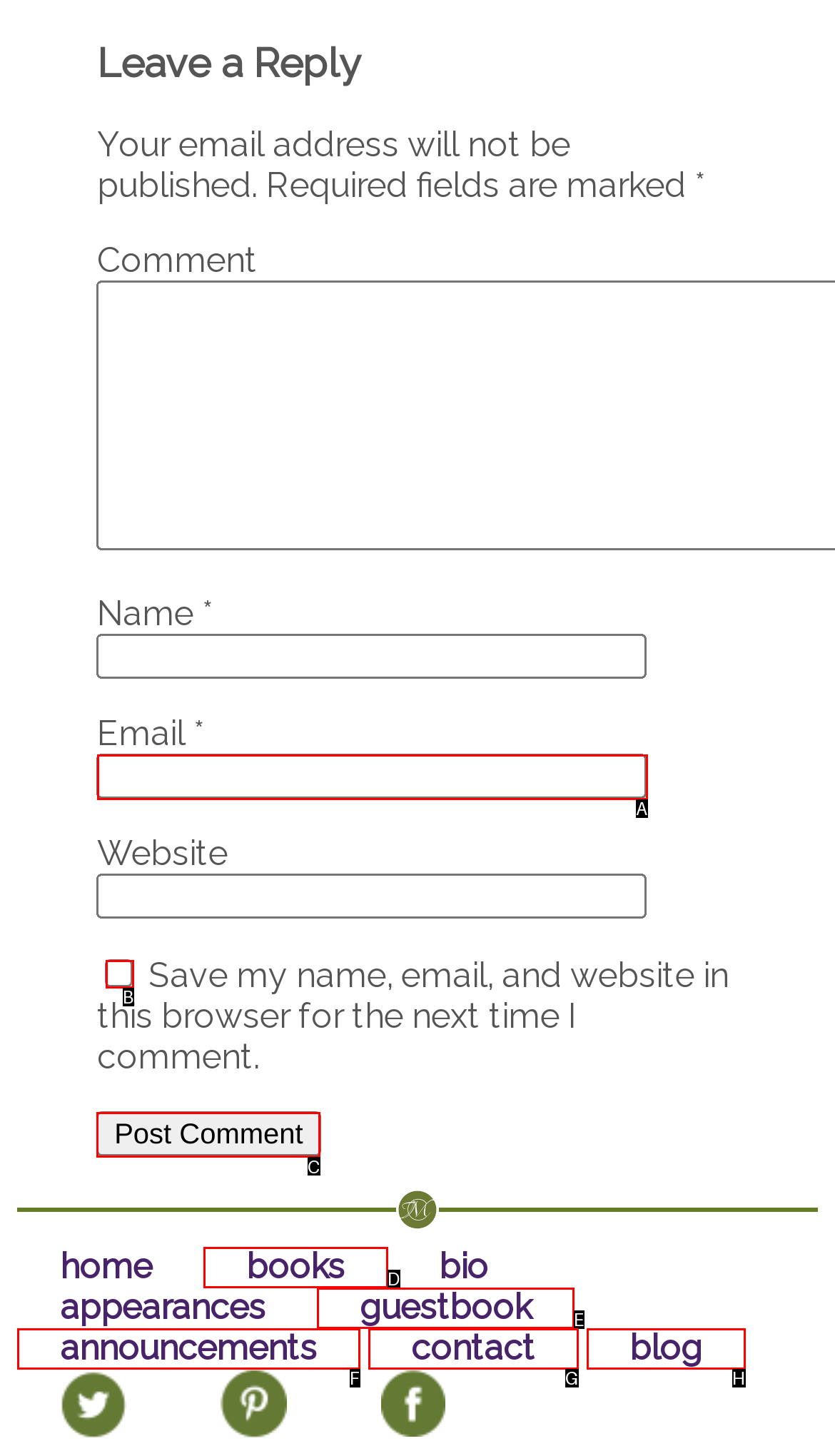Specify which element within the red bounding boxes should be clicked for this task: Click the Post Comment button Respond with the letter of the correct option.

C